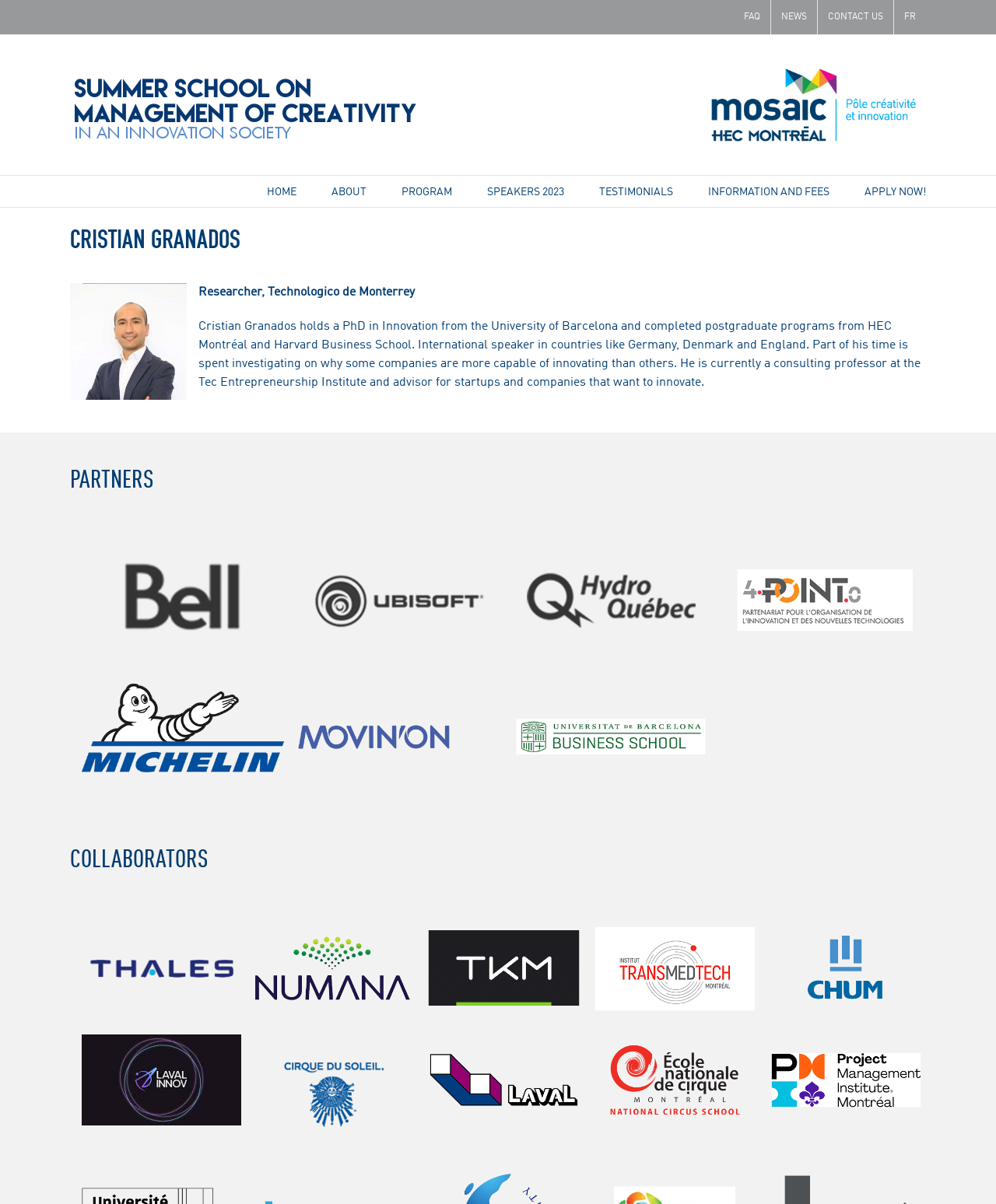Detail the features and information presented on the webpage.

This webpage is about Cristian Granados, a researcher and international speaker. At the top of the page, there is a navigation menu with links to "FAQ", "NEWS", "CONTACT US", and "FR". Below this menu, there is a logo of the Mosaic Summer school on management of creativity in an innovation society.

On the left side of the page, there is a main navigation menu with links to "HOME", "ABOUT", "PROGRAM", "SPEAKERS 2023", "TESTIMONIALS", "INFORMATION AND FEES", and "APPLY NOW!". Above this menu, there is a page title bar with a heading "CRISTIAN GRANADOS".

The main content of the page is divided into sections. The first section describes Cristian Granados, mentioning his background, research interests, and current role as a consulting professor. Below this section, there is a heading "PARTNERS" followed by a list of partners, each with a brief description.

The next section has a heading "COLLABORATORS" and lists several collaborators, each with a brief description. The collaborators are arranged in a grid-like structure, with four columns.

At the bottom of the page, there is a link to "Go to Top", allowing users to quickly navigate back to the top of the page. There are also several images on the page, including the logo of the Mosaic Summer school and an image associated with the link to "APPLY NOW!".